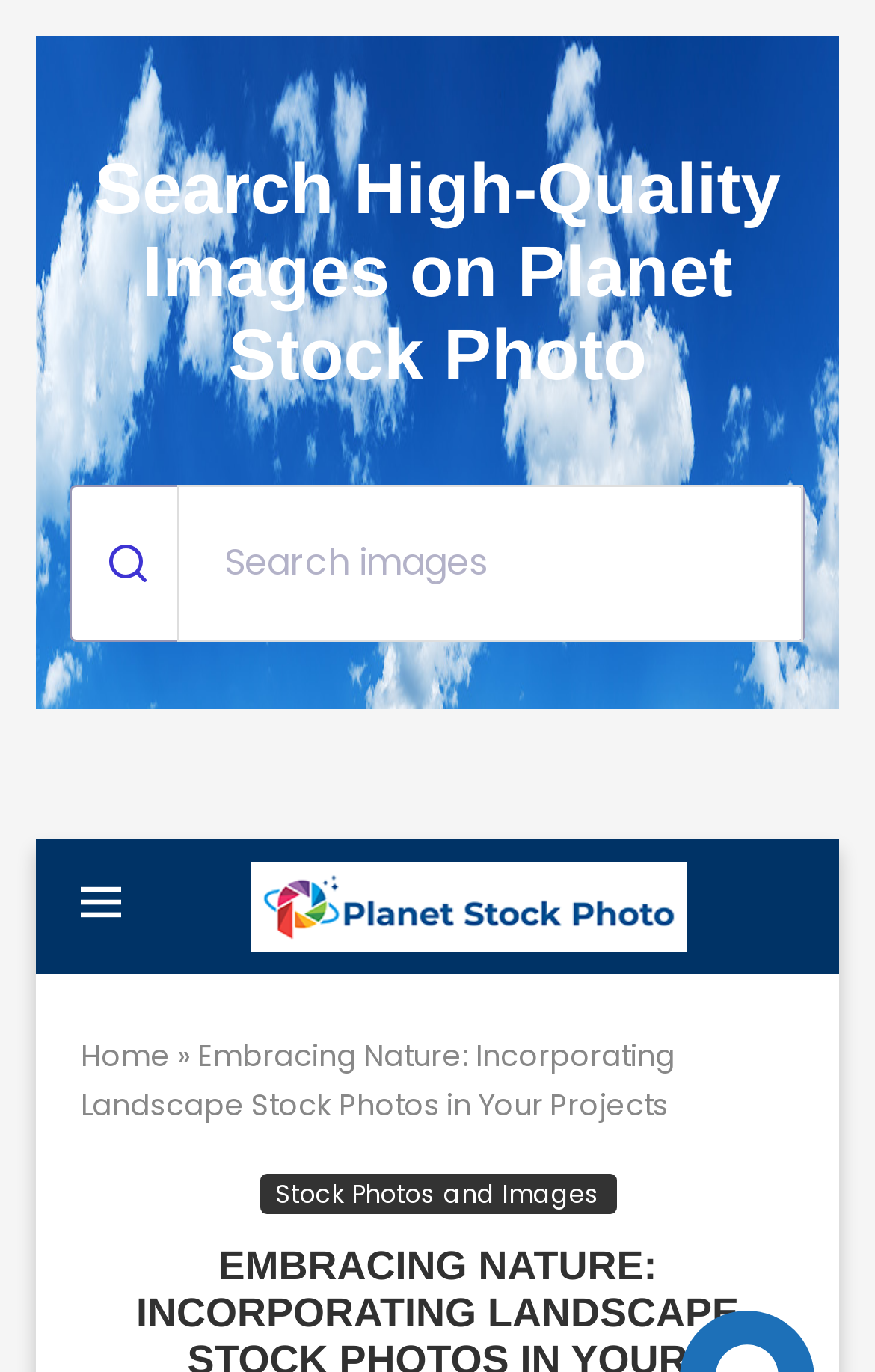Given the element description: "placeholder="Search images"", predict the bounding box coordinates of the UI element it refers to, using four float numbers between 0 and 1, i.e., [left, top, right, bottom].

[0.192, 0.353, 0.918, 0.467]